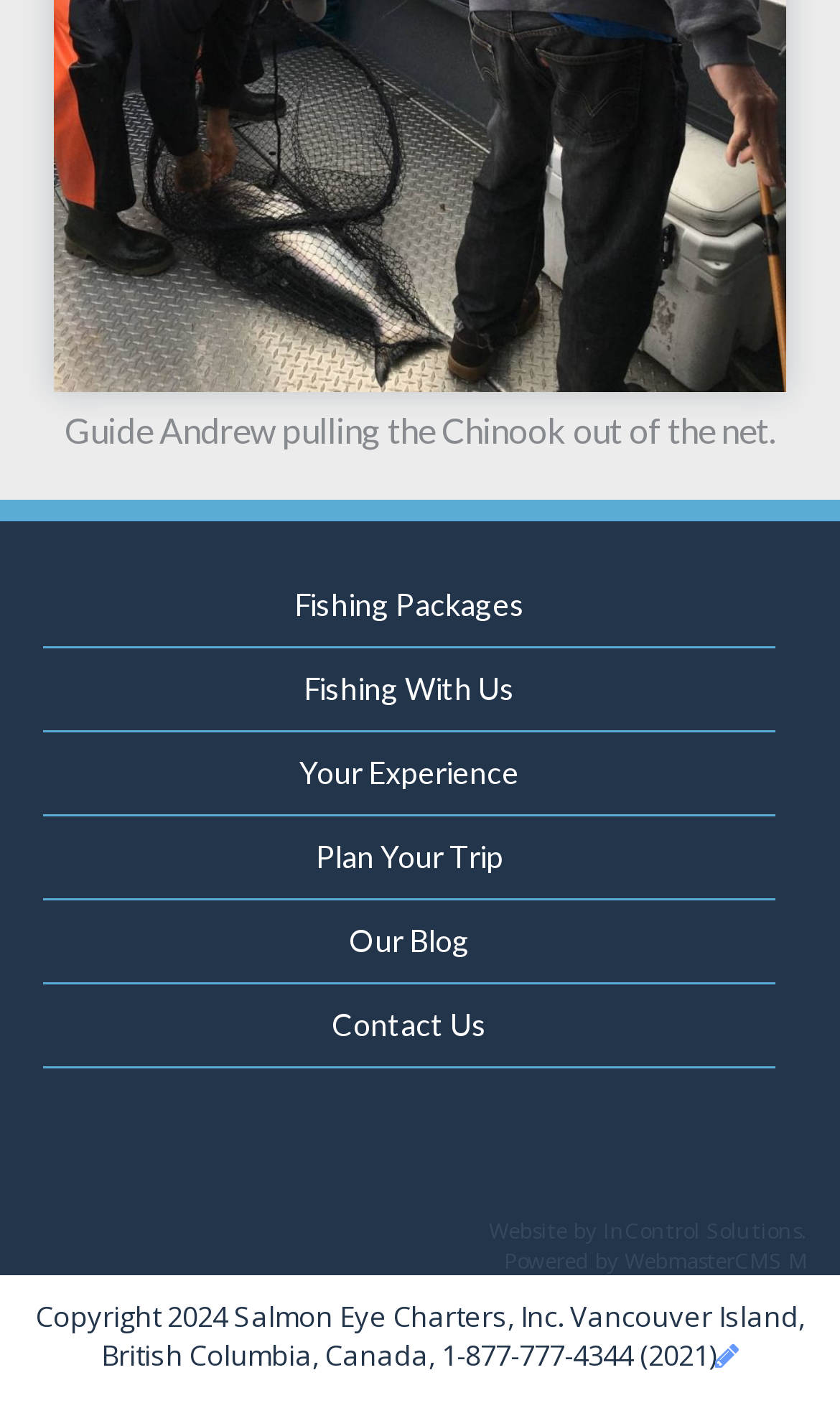Given the element description "Fishing With Us" in the screenshot, predict the bounding box coordinates of that UI element.

[0.051, 0.455, 0.923, 0.514]